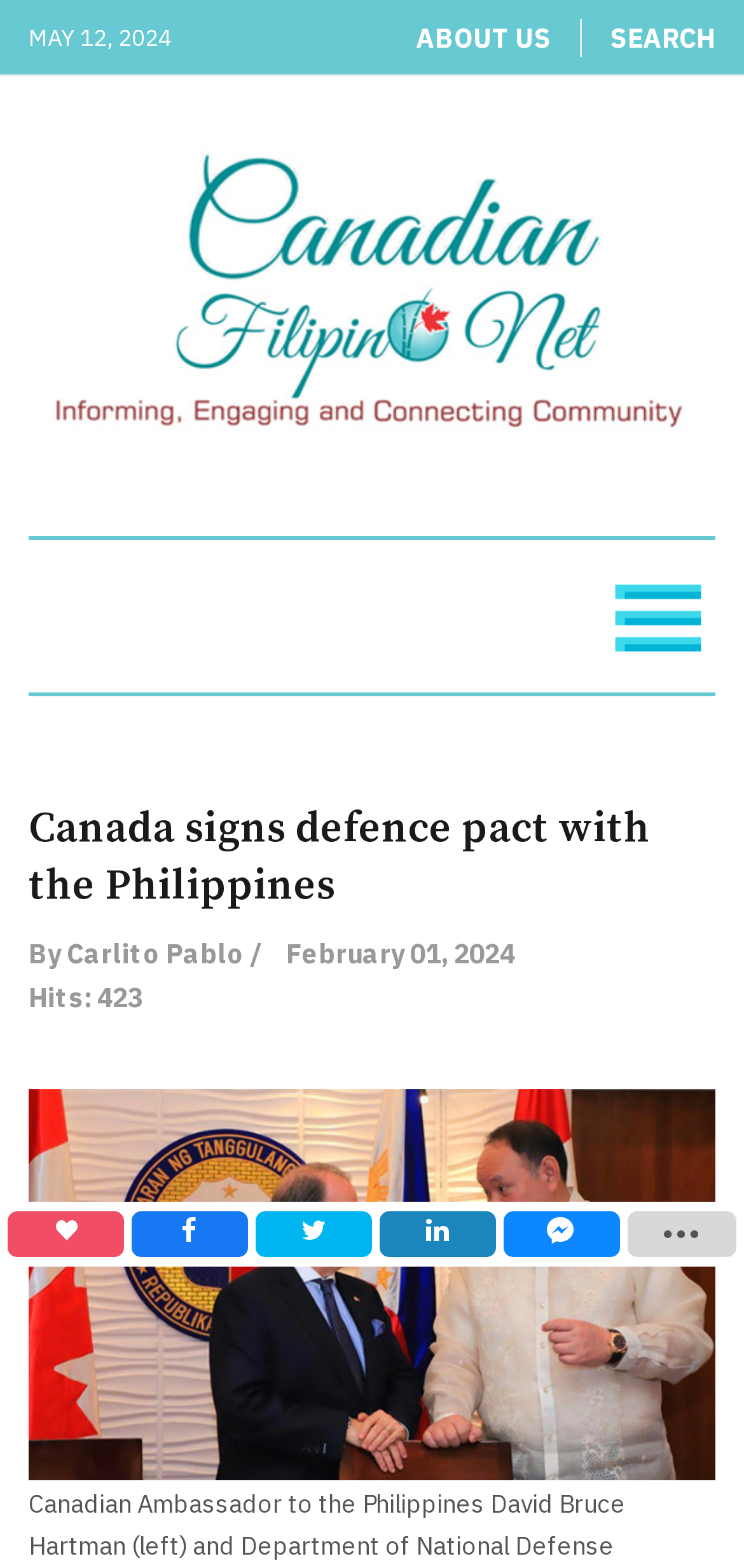Determine the bounding box for the UI element that matches this description: "Search".

[0.821, 0.012, 0.962, 0.036]